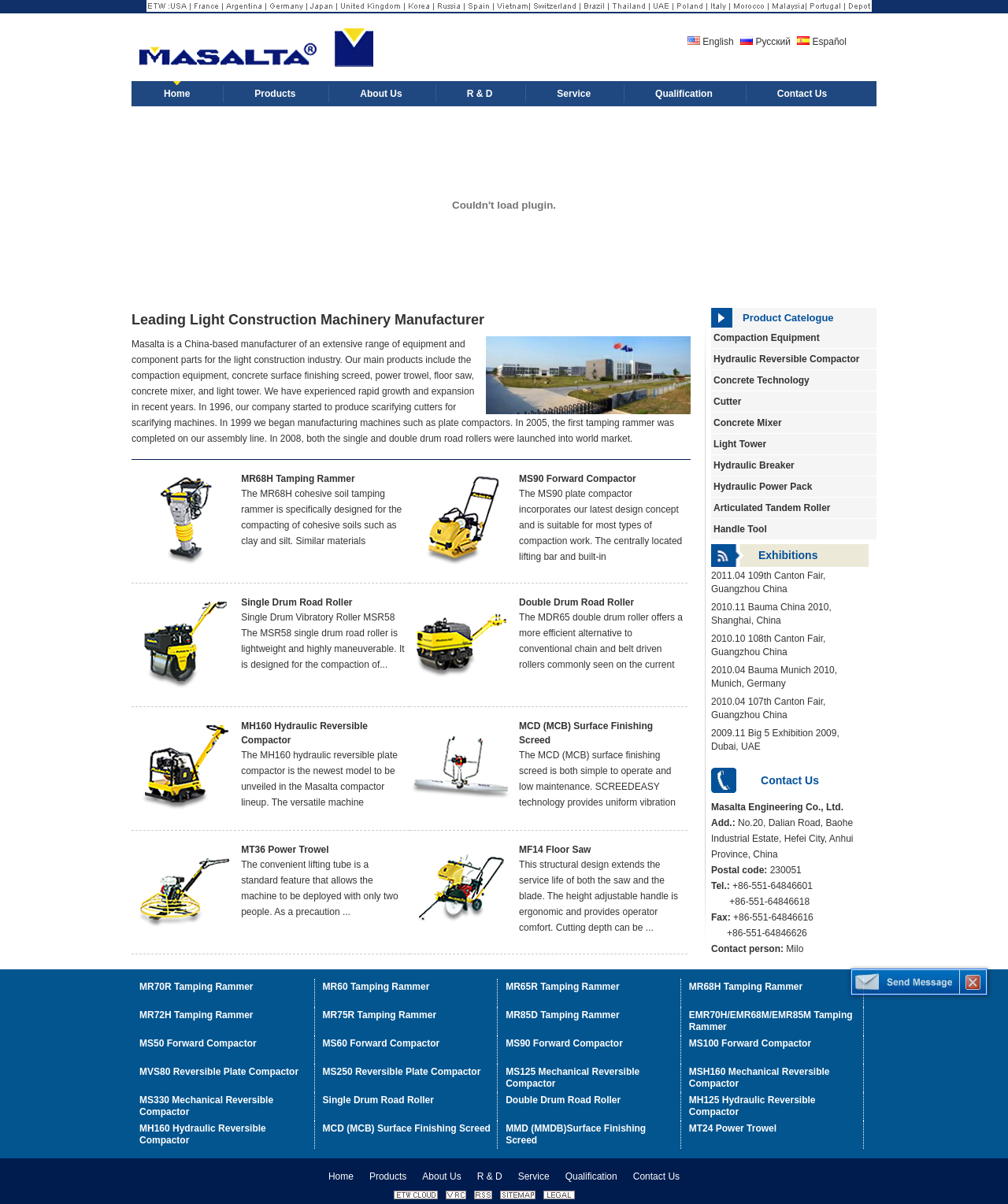Determine the bounding box coordinates of the clickable element to complete this instruction: "Learn more about the 'MR68H Tamping Rammer'". Provide the coordinates in the format of four float numbers between 0 and 1, [left, top, right, bottom].

[0.13, 0.463, 0.232, 0.472]